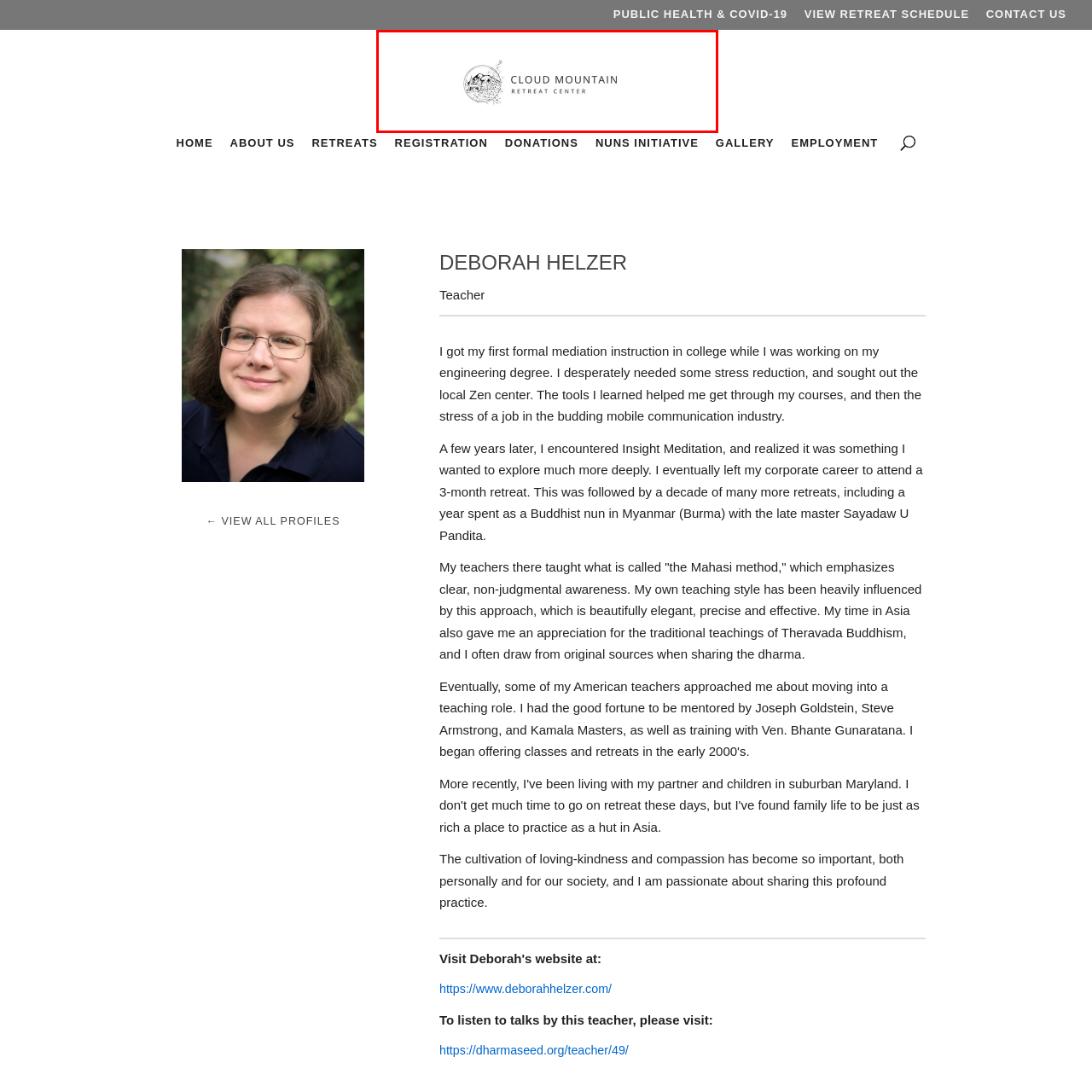What font style is used for 'CLOUD MOUNTAIN'?
Pay attention to the part of the image enclosed by the red bounding box and respond to the question in detail.

According to the caption, the words 'CLOUD MOUNTAIN' are prominently displayed in a bold, uppercase font, which suggests that the font style used for 'CLOUD MOUNTAIN' is bold and uppercase.